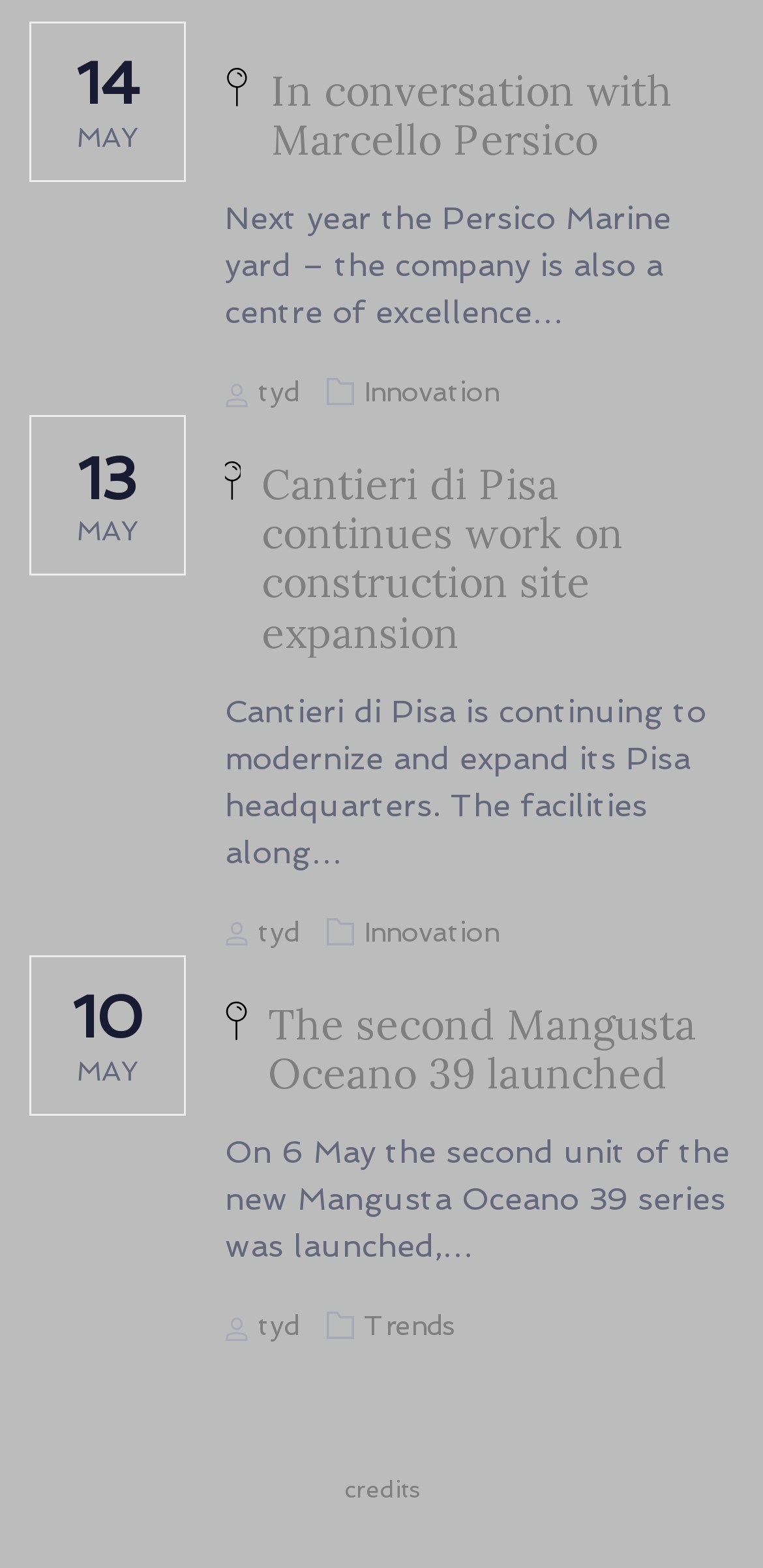What is the tag of the third article?
Deliver a detailed and extensive answer to the question.

I looked at the 'FooterAsNonLandmark' element inside the third 'article' element, which has a child element 'link' with the text 'Trends'. This indicates that the tag of the third article is 'Trends'.